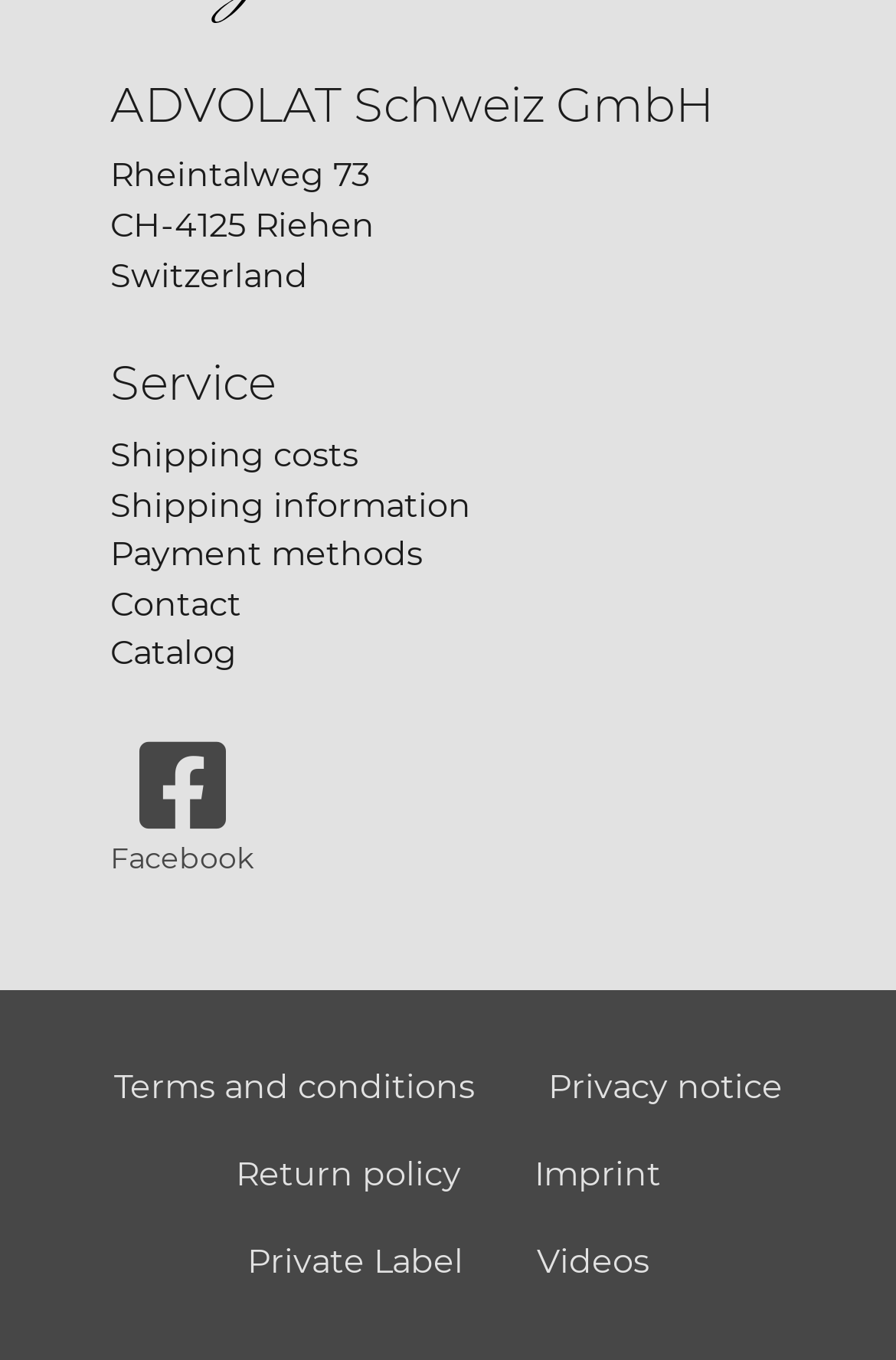How many links are there in the service section?
Based on the image, answer the question with a single word or brief phrase.

5